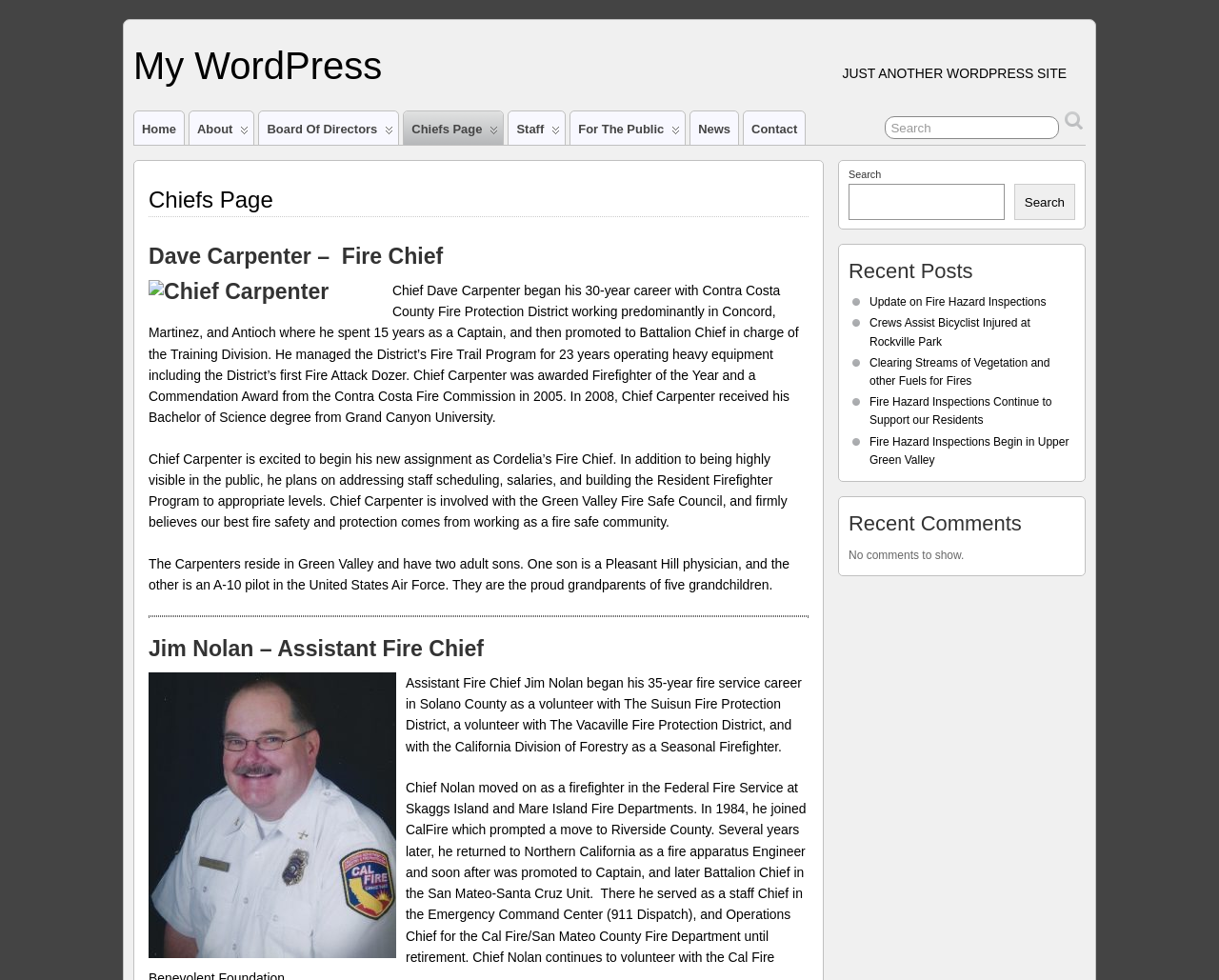Please determine the bounding box coordinates of the section I need to click to accomplish this instruction: "Search for something in the search box".

[0.696, 0.188, 0.824, 0.225]